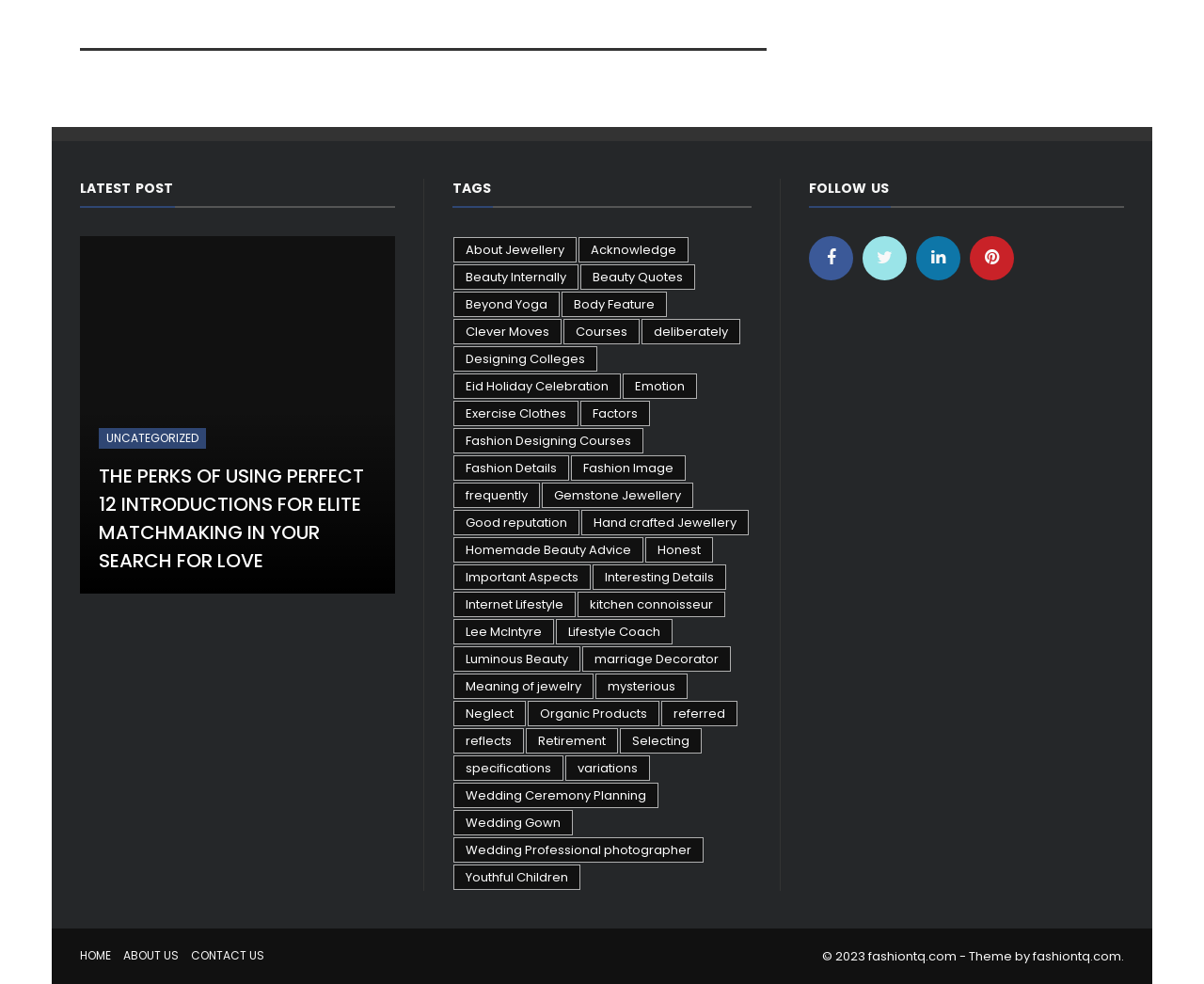How many main navigation links are available?
Please look at the screenshot and answer in one word or a short phrase.

3